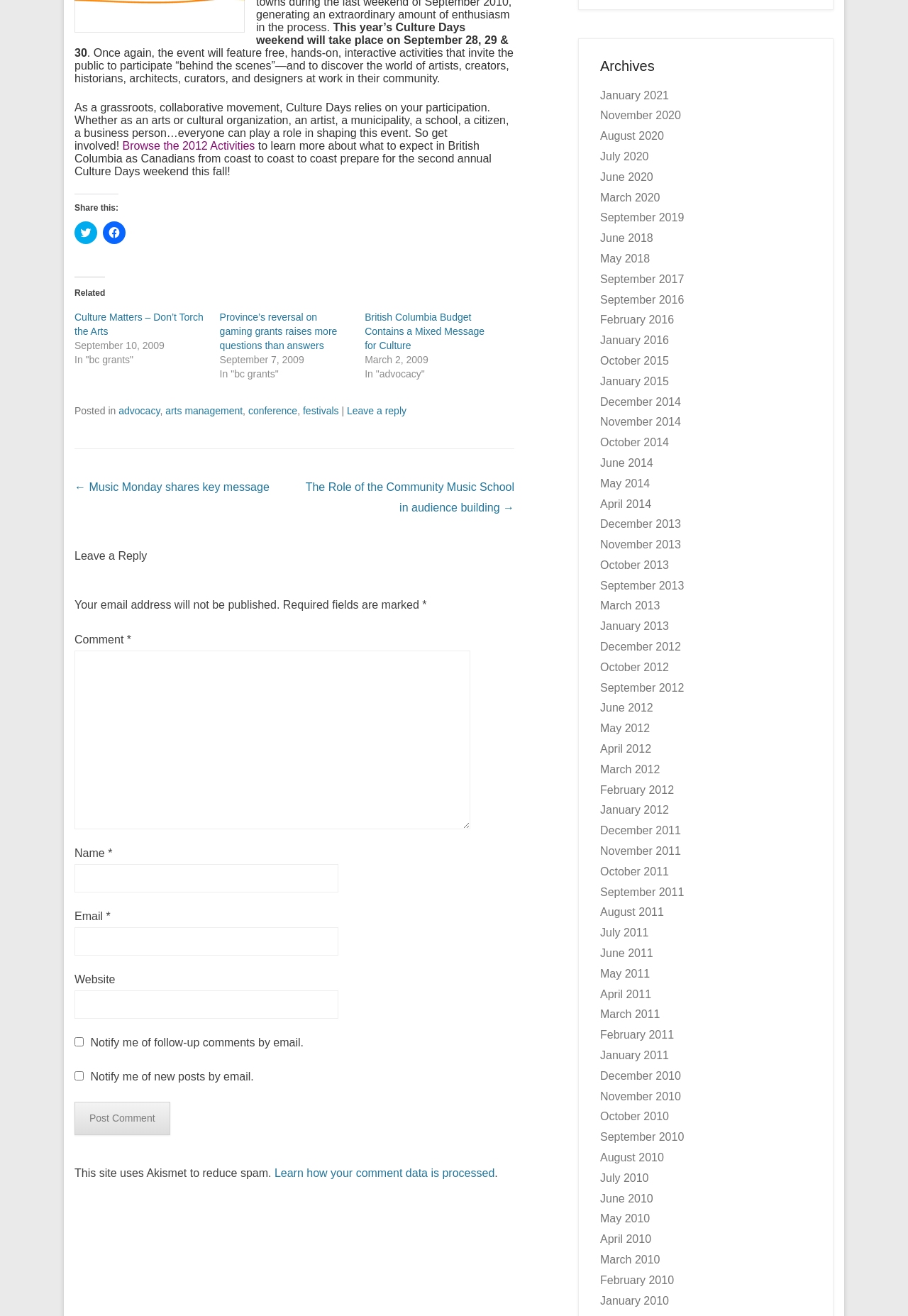Find the bounding box coordinates for the HTML element specified by: "Mrs Hygiene".

None